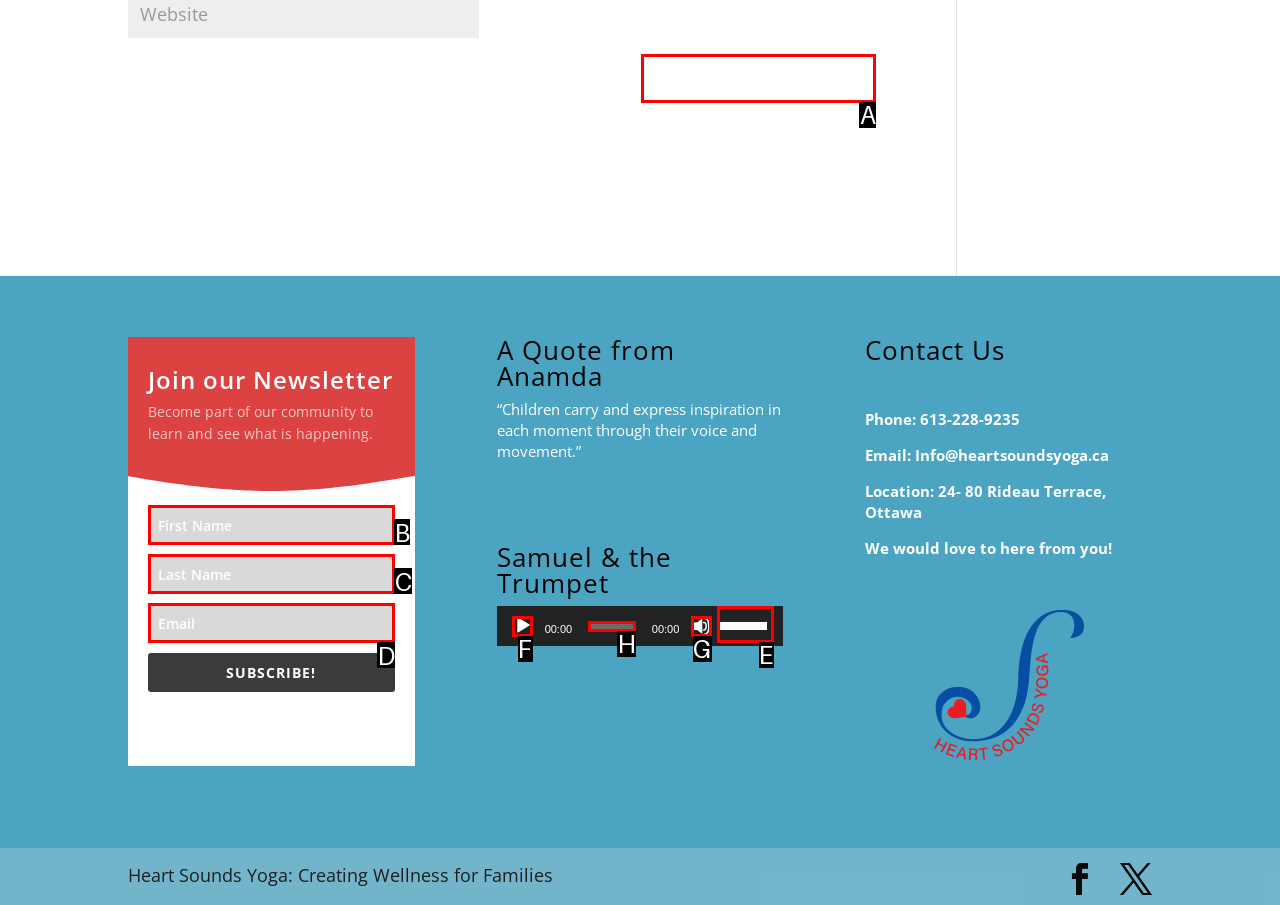Pick the right letter to click to achieve the task: Play the audio
Answer with the letter of the correct option directly.

F